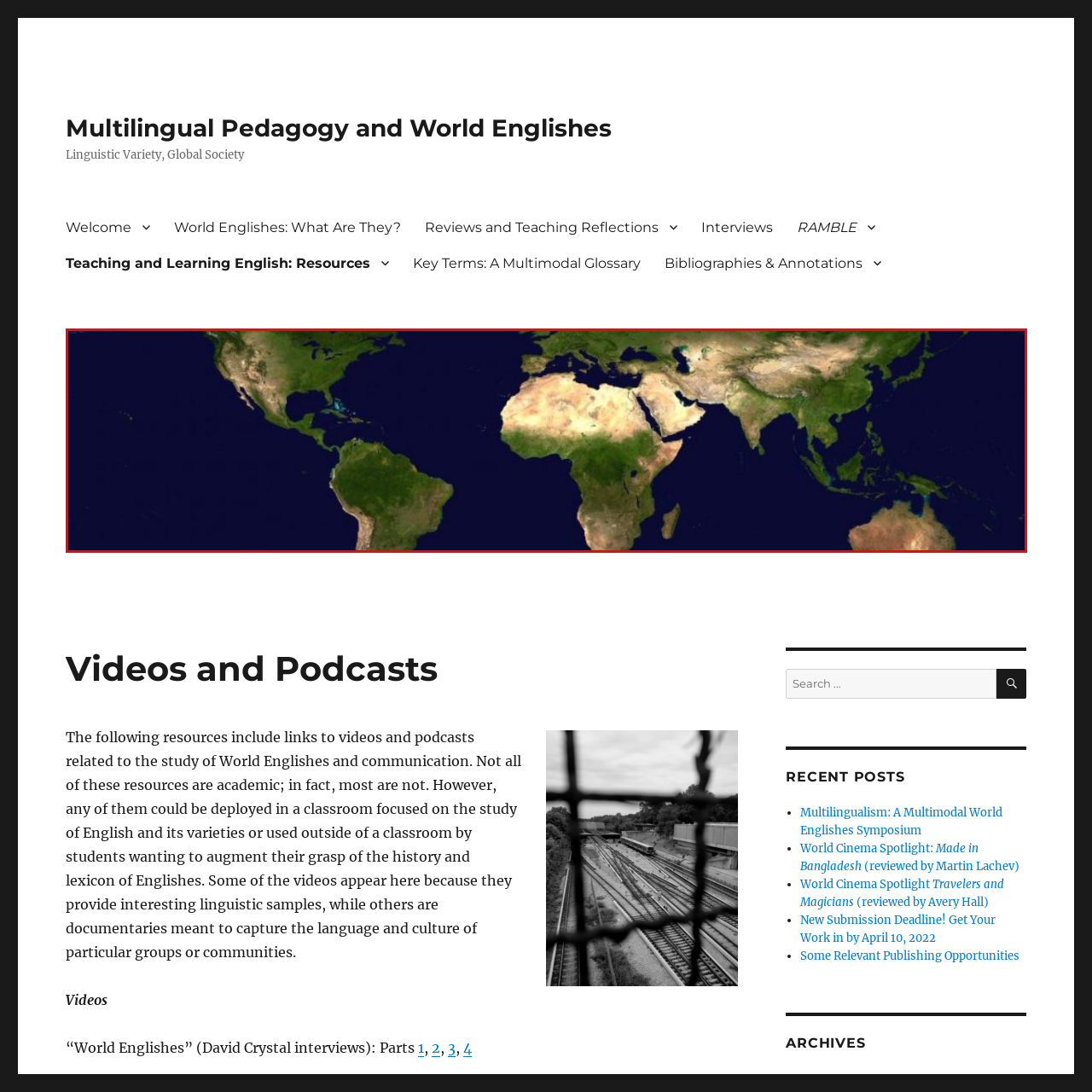What is the context in which this visual representation is used?
Inspect the image enclosed by the red bounding box and provide a detailed and comprehensive answer to the question.

The image is part of the 'Multilingual Pedagogy and World Englishes' resource section, which explores how geographical contexts influence linguistic diversity and the study of English in a global society. This context suggests that the image is used to facilitate understanding of the relationship between geography and language.